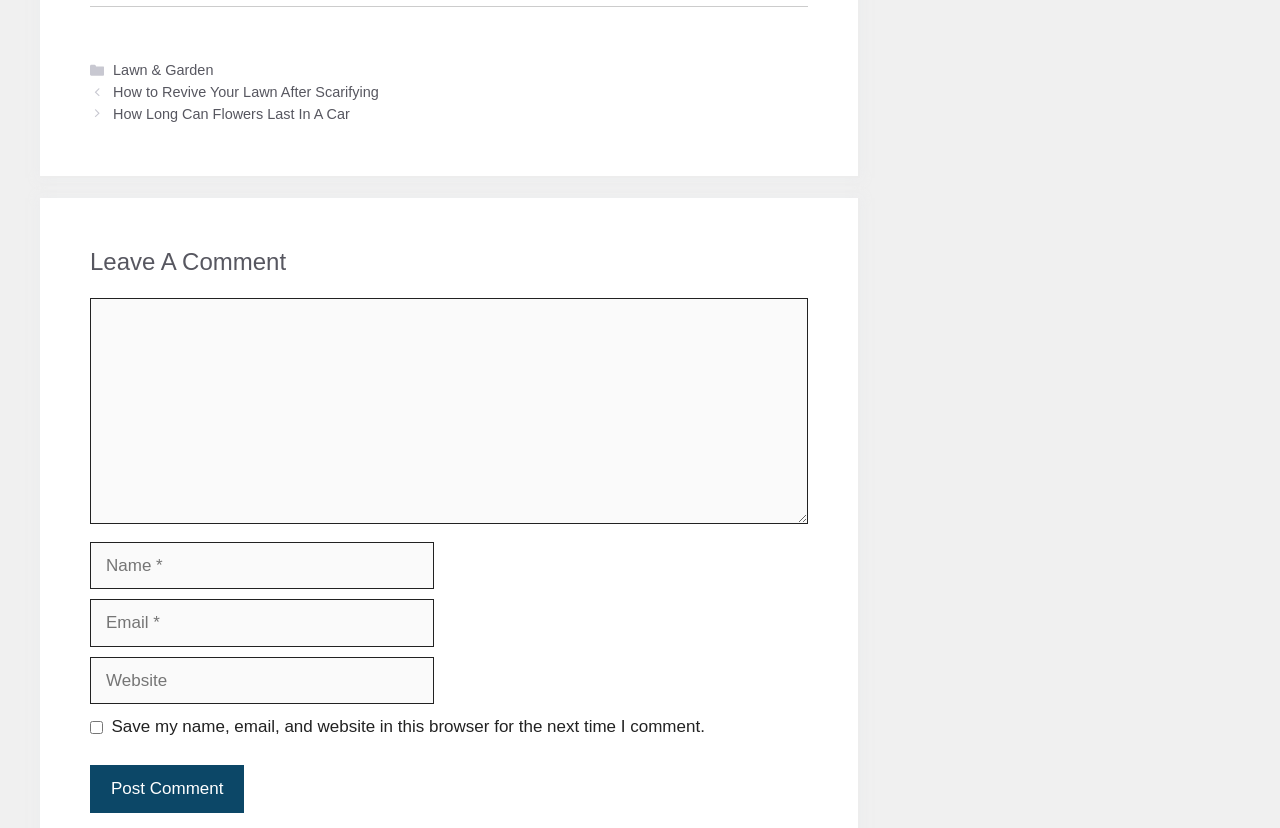Please identify the bounding box coordinates of the clickable area that will allow you to execute the instruction: "Click the 'Post Comment' button".

[0.07, 0.924, 0.191, 0.982]